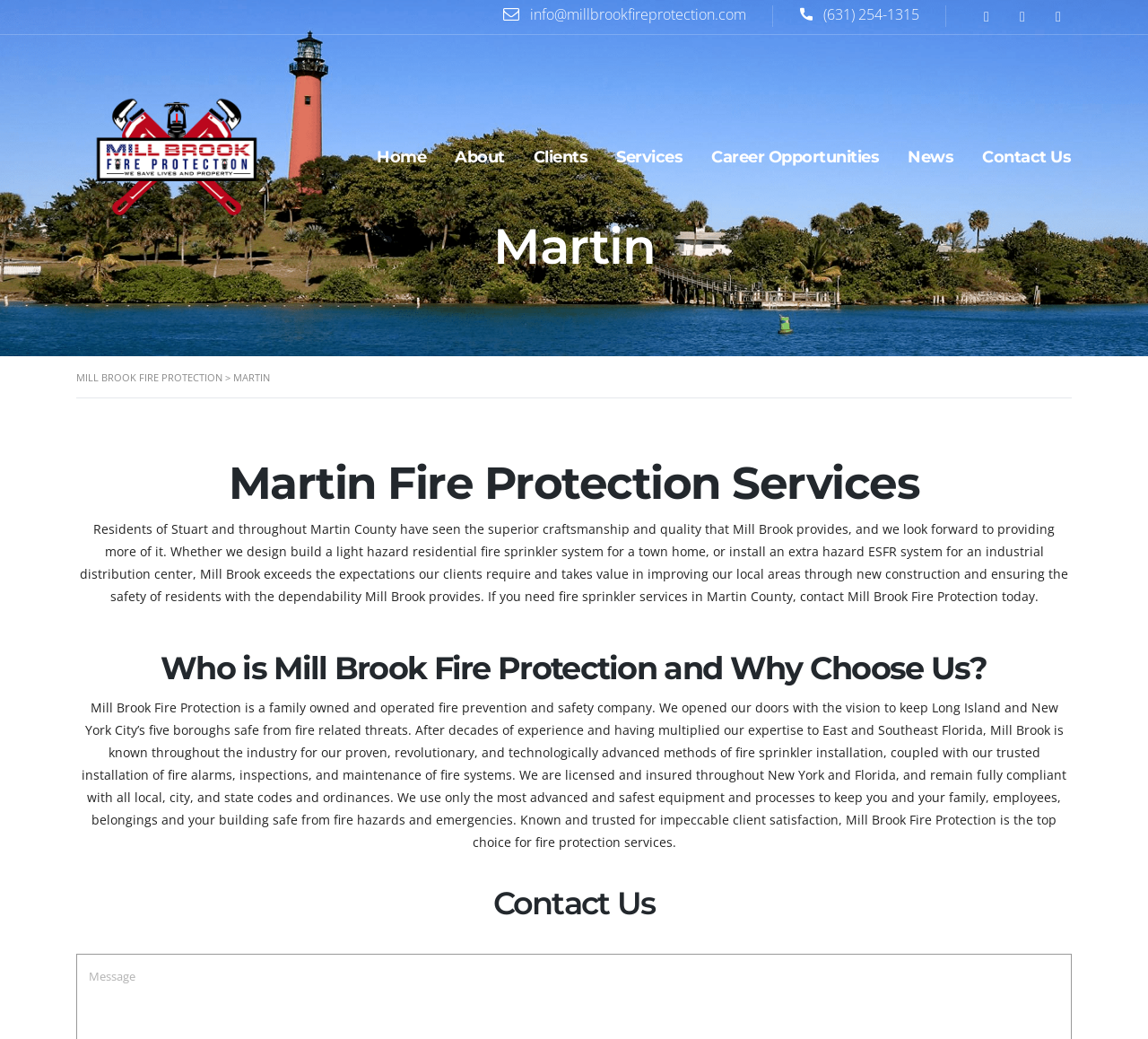Find the bounding box coordinates for the HTML element described as: "About". The coordinates should consist of four float values between 0 and 1, i.e., [left, top, right, bottom].

[0.384, 0.131, 0.452, 0.171]